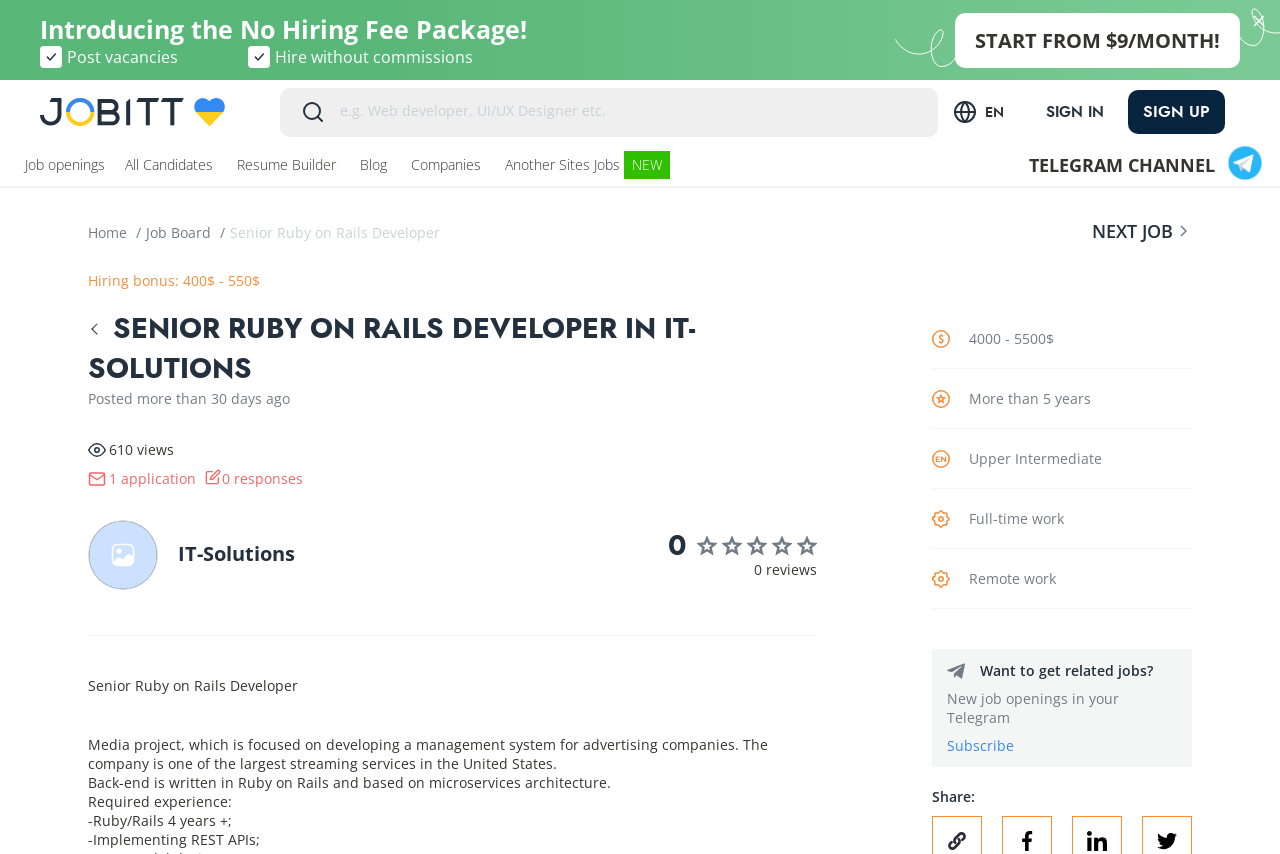Please analyze the image and provide a thorough answer to the question:
What is the required English level for the current job opening?

I determined the required English level by looking at the static text 'Upper Intermediate' which is located below the salary range and above the other job requirements.